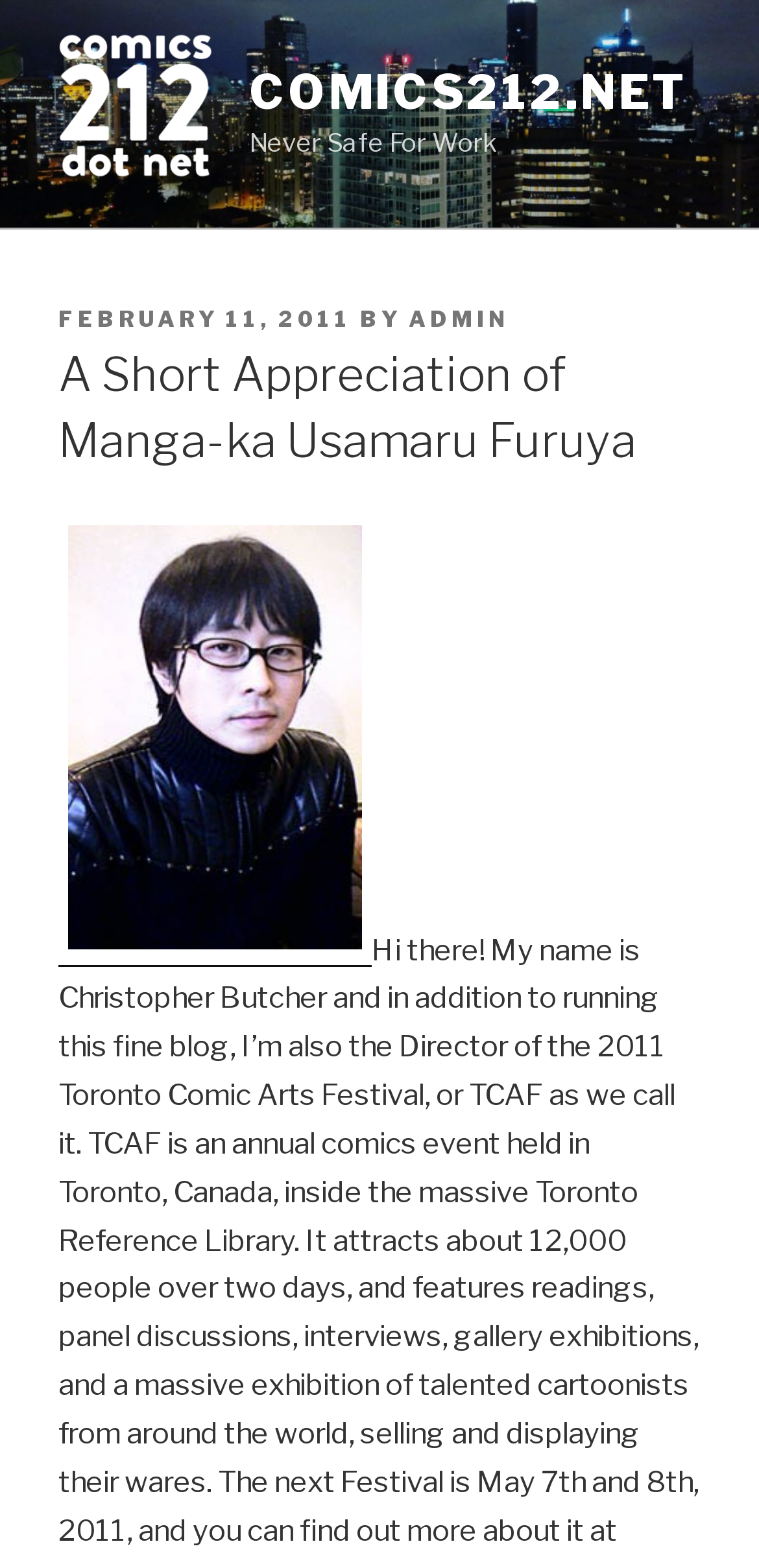Identify the bounding box for the described UI element. Provide the coordinates in (top-left x, top-left y, bottom-right x, bottom-right y) format with values ranging from 0 to 1: February 11, 2011February 11, 2011

[0.077, 0.195, 0.464, 0.213]